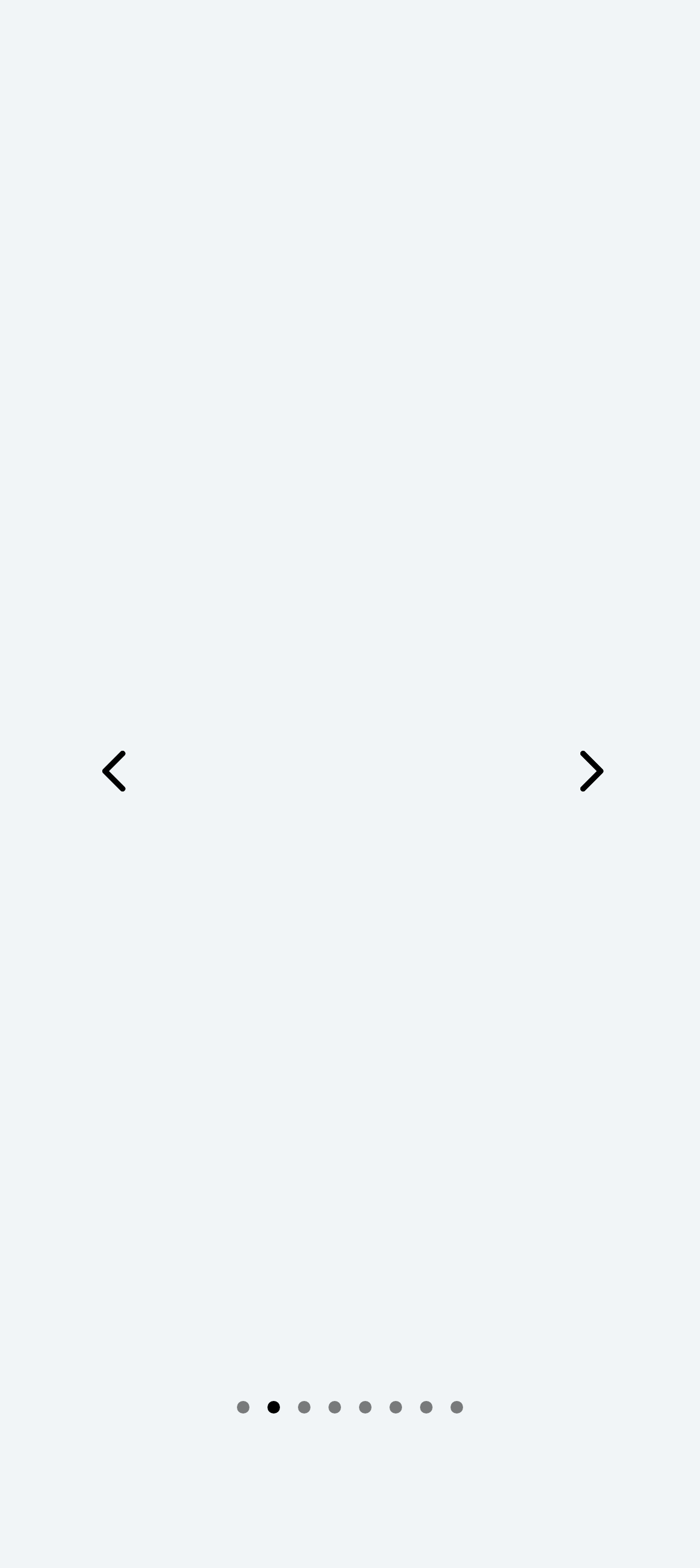What is the profession of Dr. Shah-Naz Khan?
Look at the screenshot and respond with a single word or phrase.

Neurosurgeon